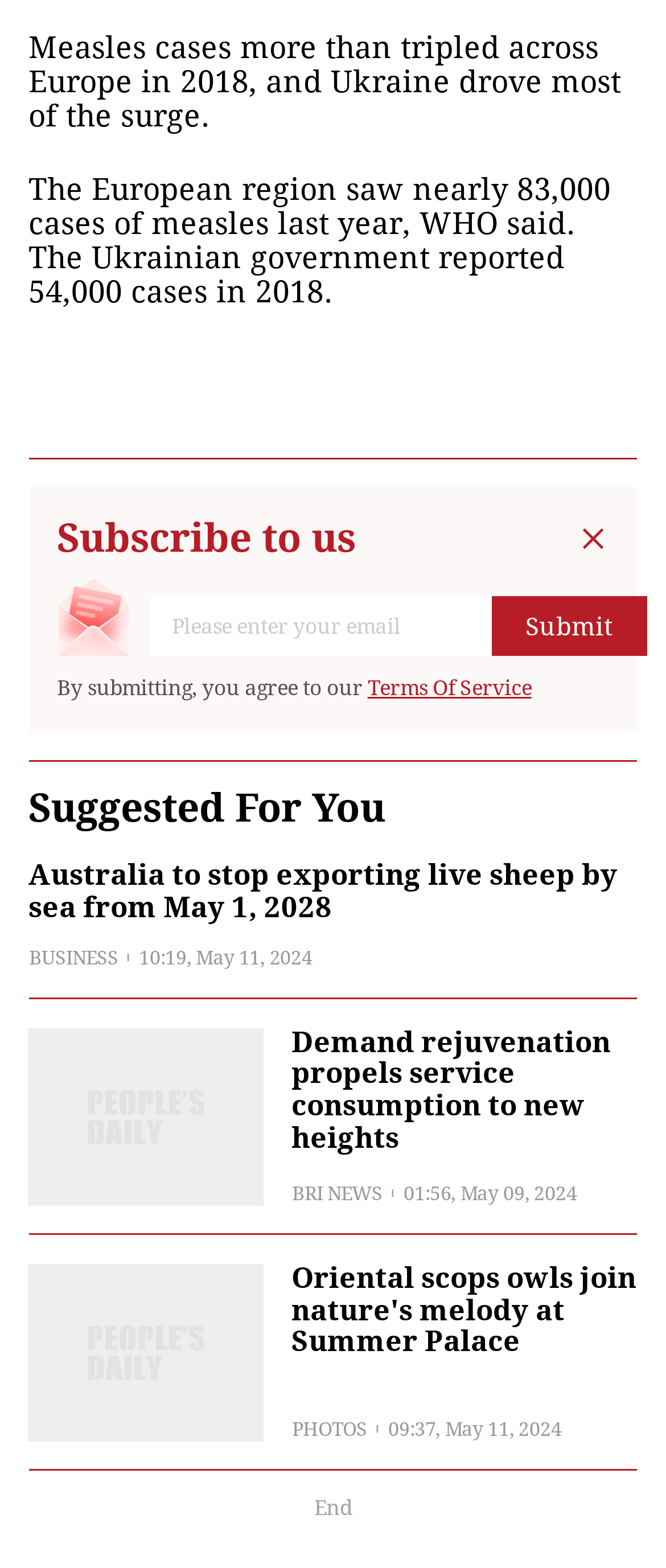Utilize the details in the image to thoroughly answer the following question: What is the date of the article 'Australia to stop exporting live sheep by sea from May 1, 2028'?

The date of the article 'Australia to stop exporting live sheep by sea from May 1, 2028' is May 11, 2024, as indicated by the text '10:19, May 11, 2024' below the article's title.